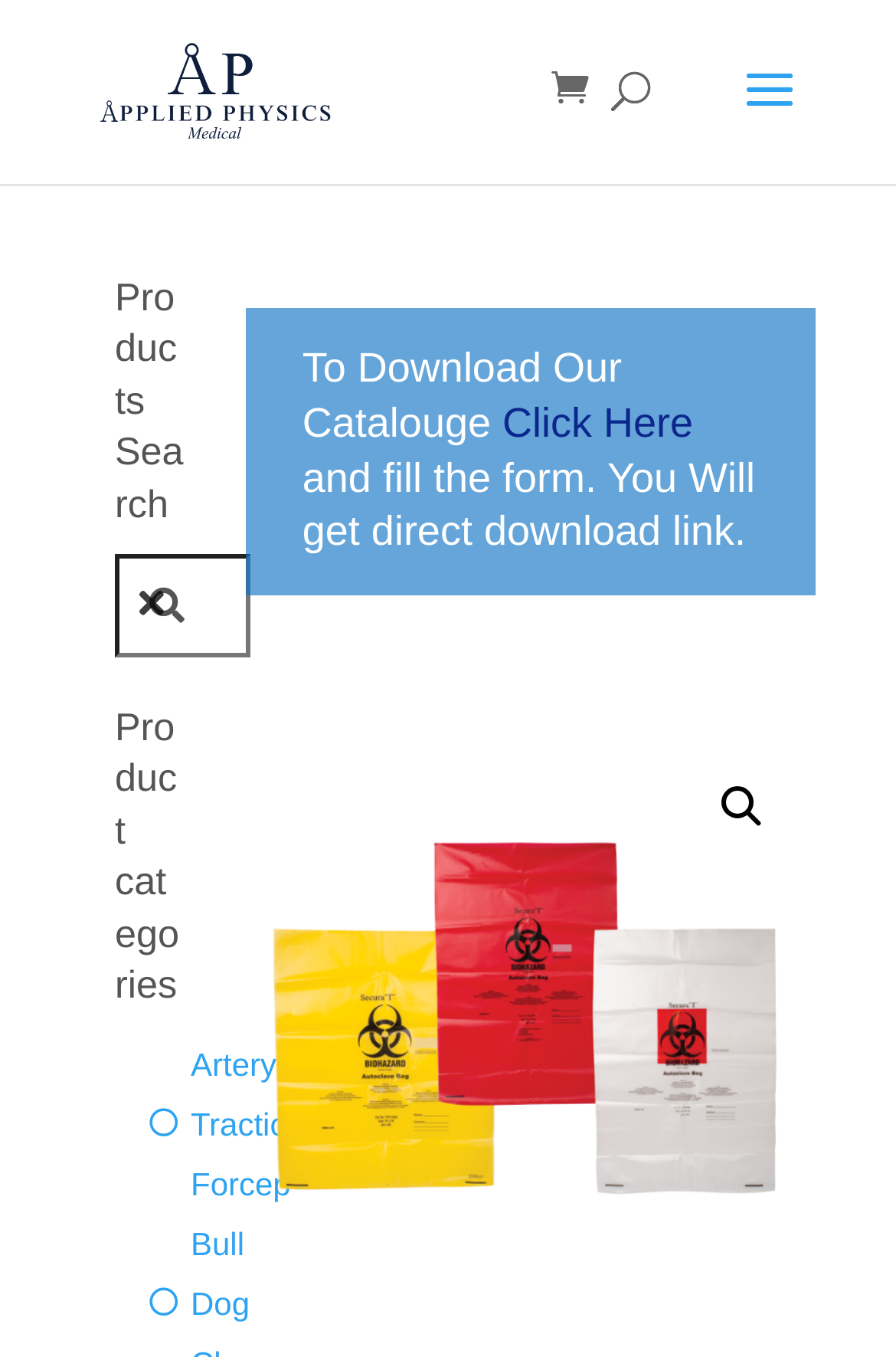Using floating point numbers between 0 and 1, provide the bounding box coordinates in the format (top-left x, top-left y, bottom-right x, bottom-right y). Locate the UI element described here: Click Here

[0.561, 0.294, 0.774, 0.328]